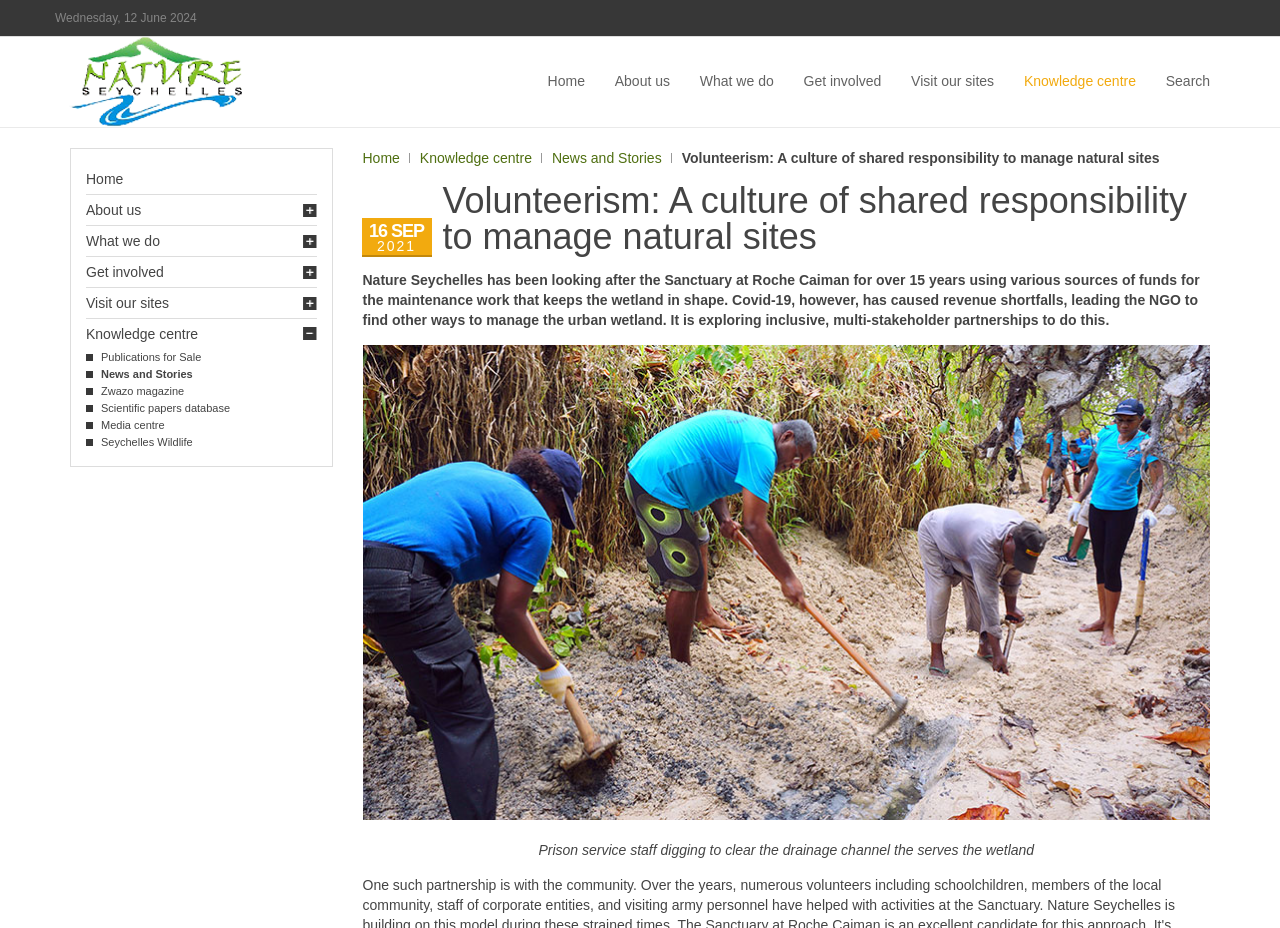Please provide the main heading of the webpage content.

Volunteerism: A culture of shared responsibility to manage natural sites